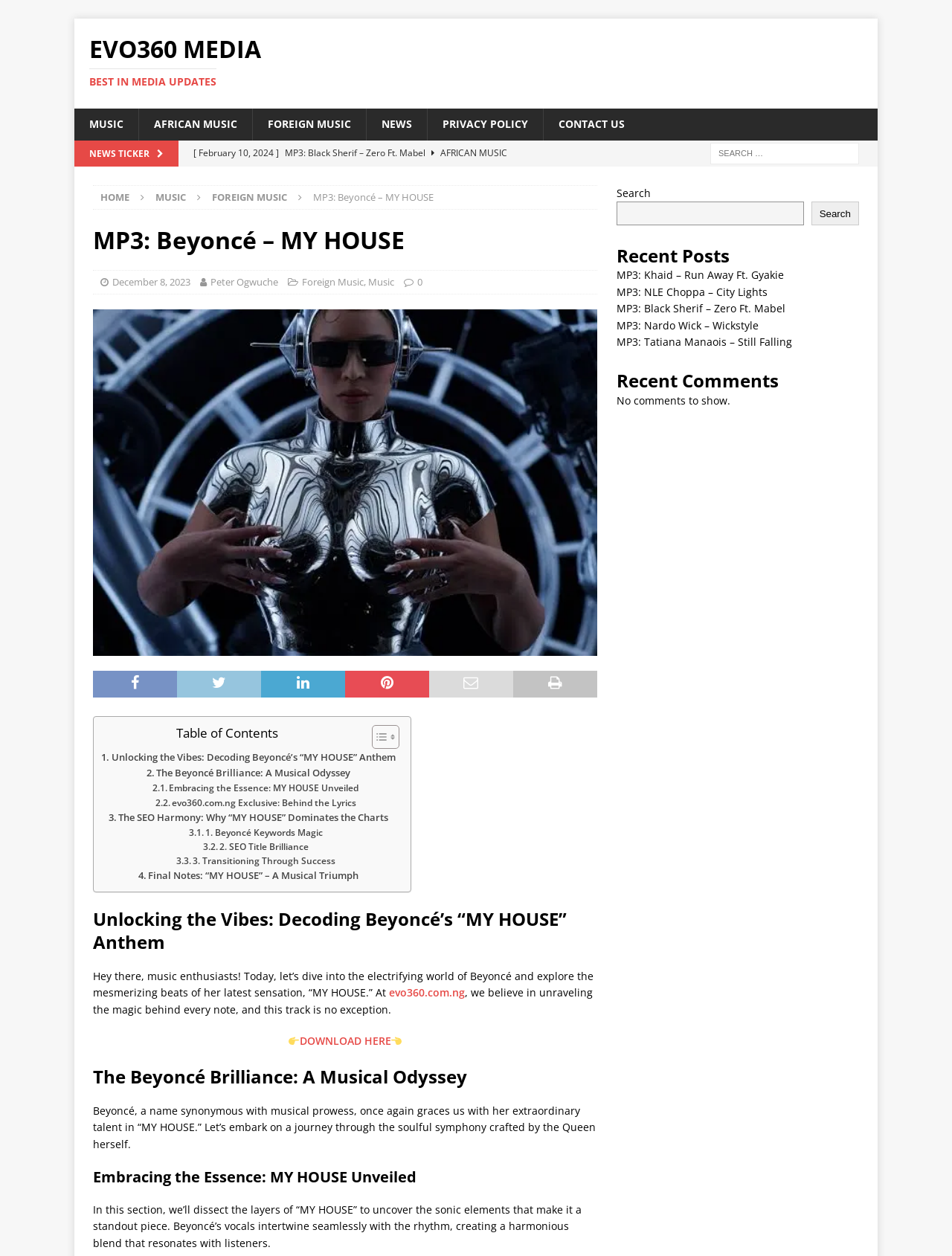Provide a brief response to the question using a single word or phrase: 
What is the title of the article about Beyoncé?

MP3: Beyoncé – MY HOUSE